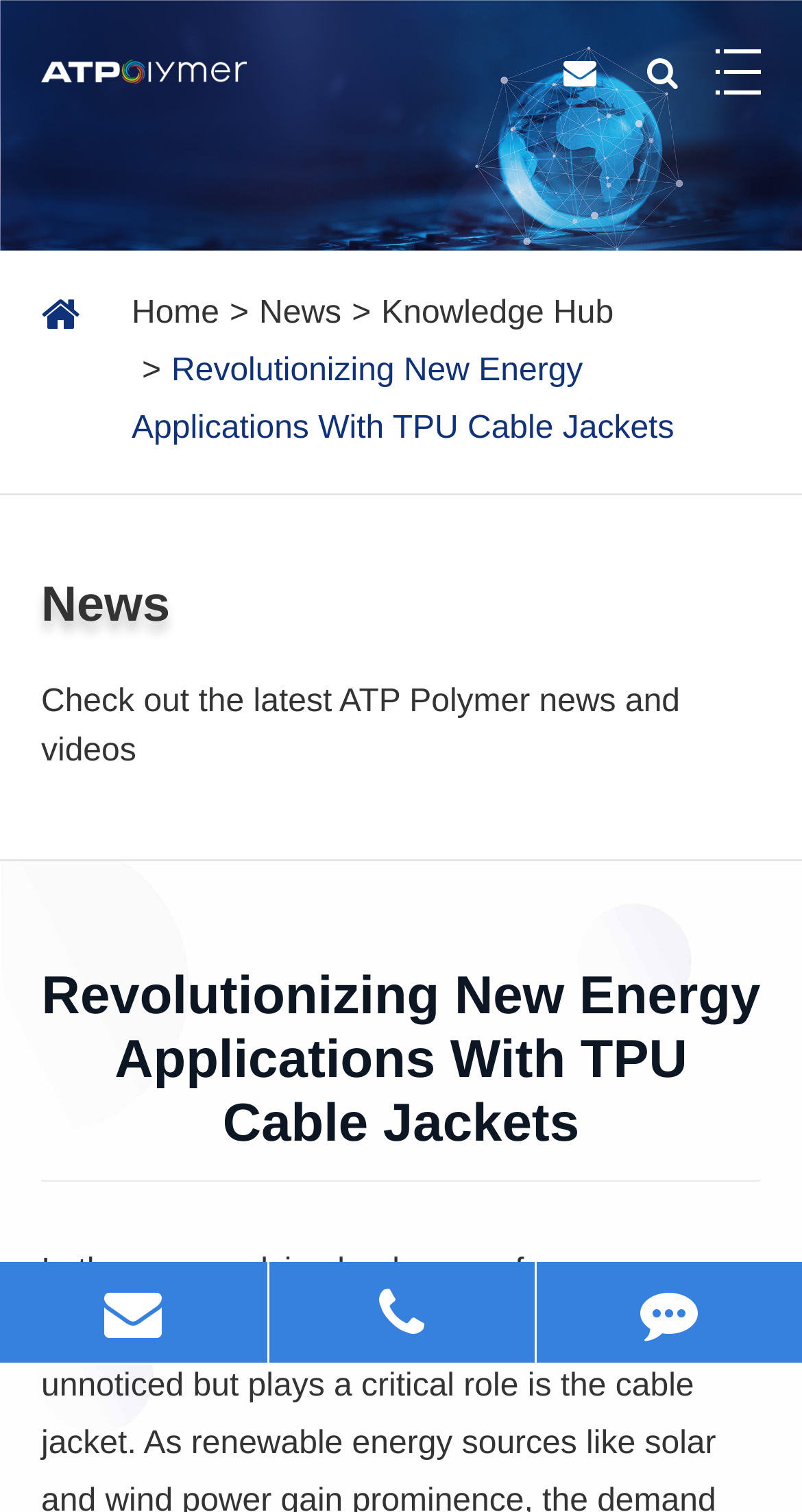What is the company name?
Please answer the question as detailed as possible.

The company name can be found in the top-left corner of the webpage, where it is written as a link and also has an accompanying image with the same name.